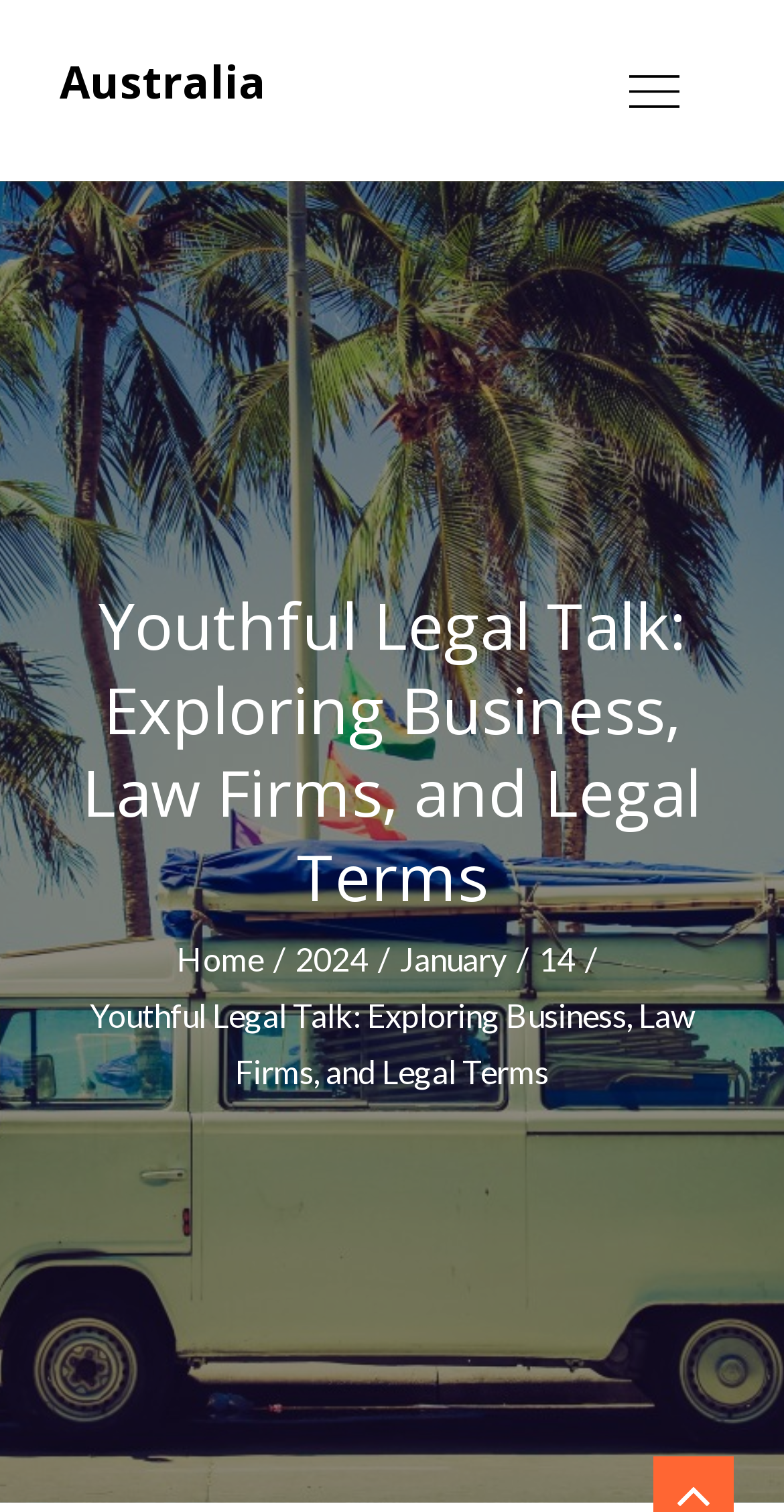Provide a one-word or short-phrase response to the question:
What is the category of the webpage?

Legal